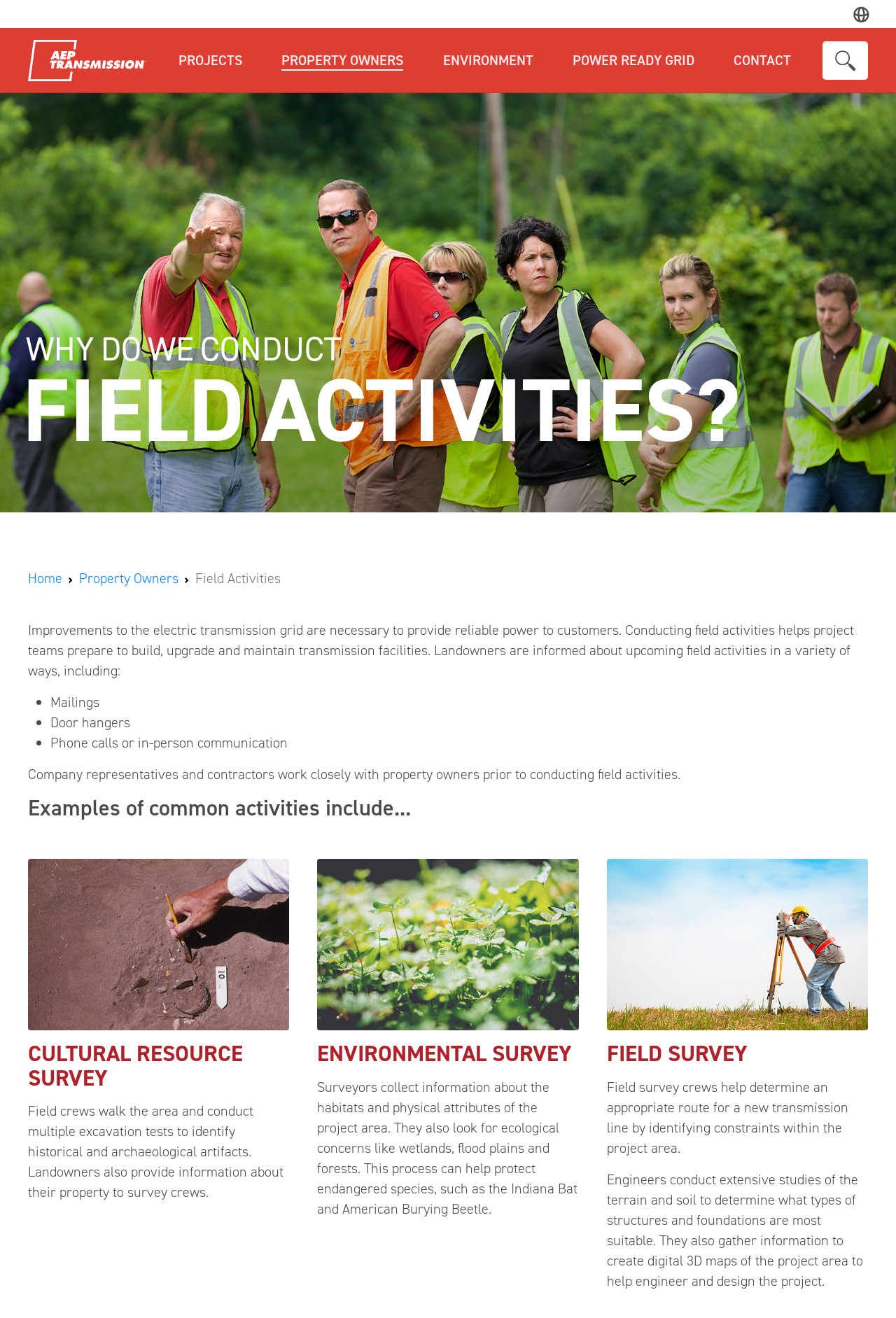Find the bounding box coordinates of the area that needs to be clicked in order to achieve the following instruction: "Click the 'CONTACT' link". The coordinates should be specified as four float numbers between 0 and 1, i.e., [left, top, right, bottom].

[0.819, 0.022, 0.883, 0.07]